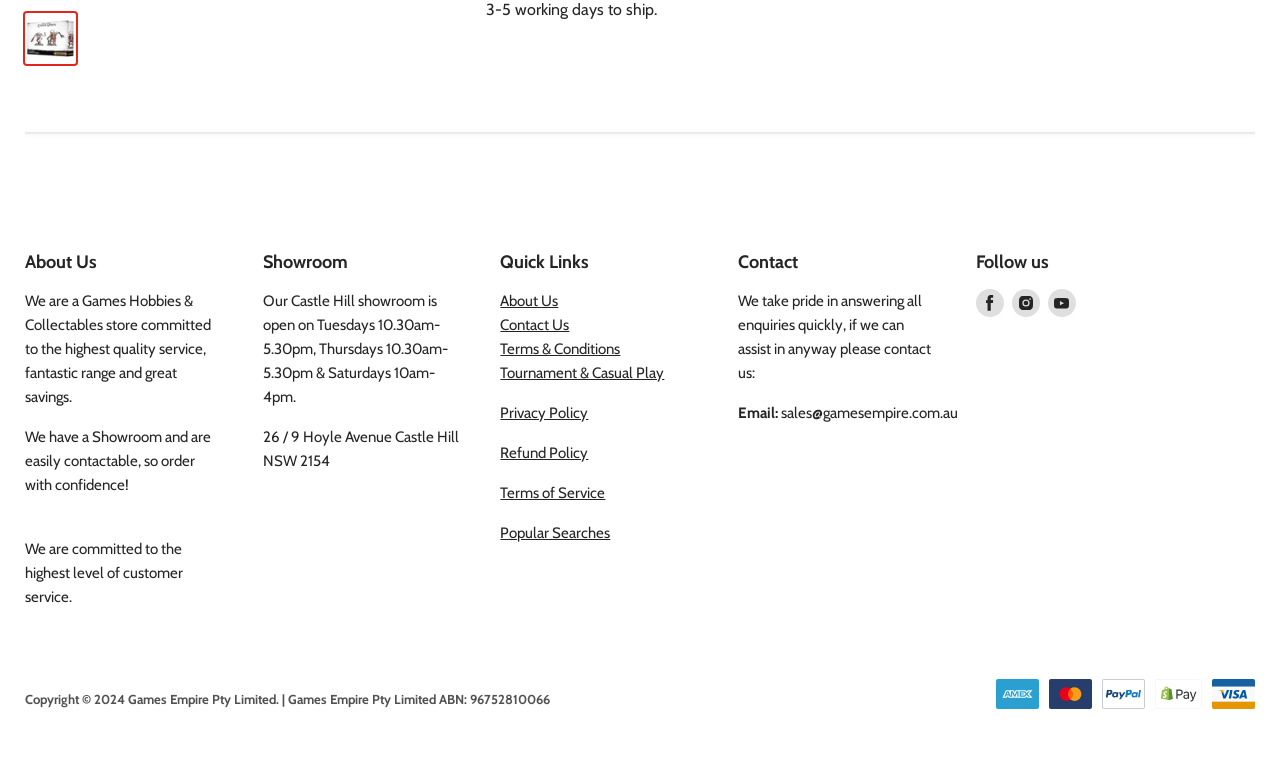Please provide the bounding box coordinates in the format (top-left x, top-left y, bottom-right x, bottom-right y). Remember, all values are floating point numbers between 0 and 1. What is the bounding box coordinate of the region described as: Find us on Youtube

[0.815, 0.374, 0.844, 0.421]